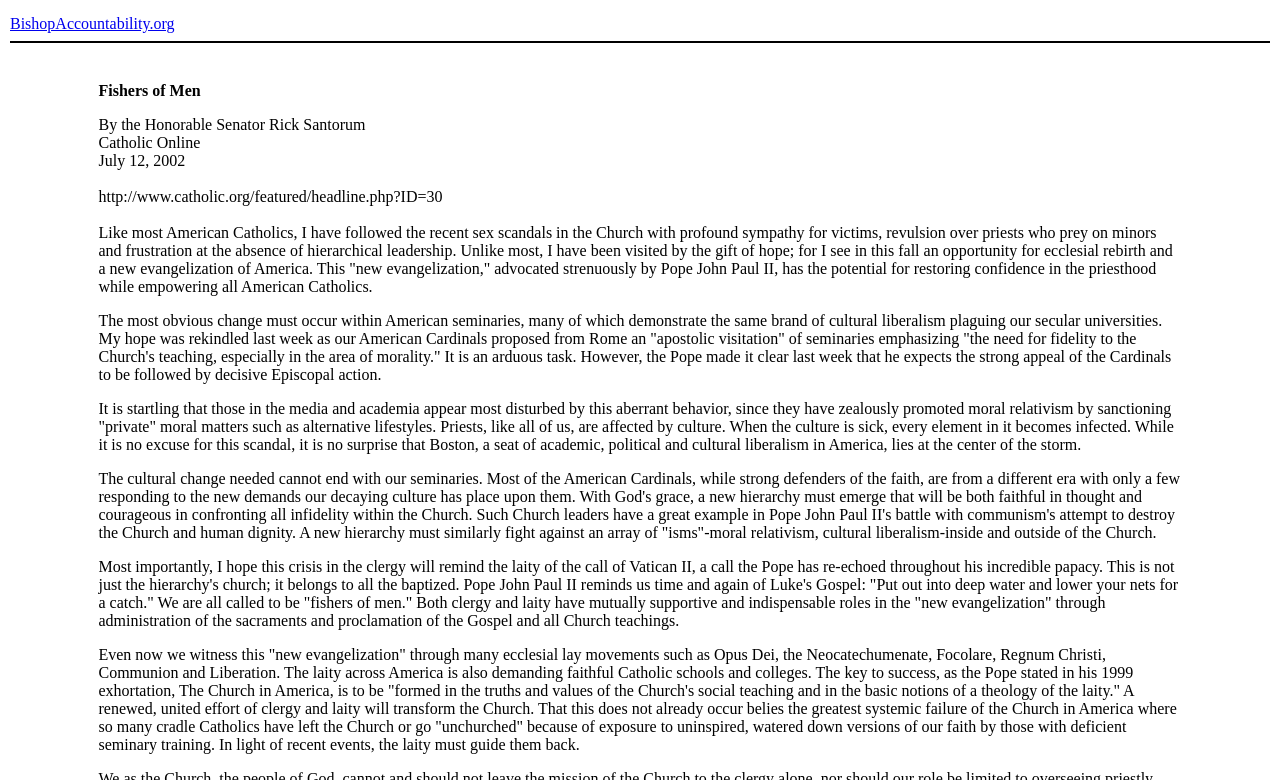Given the element description: "BishopAccountability.org", predict the bounding box coordinates of this UI element. The coordinates must be four float numbers between 0 and 1, given as [left, top, right, bottom].

[0.008, 0.019, 0.136, 0.041]